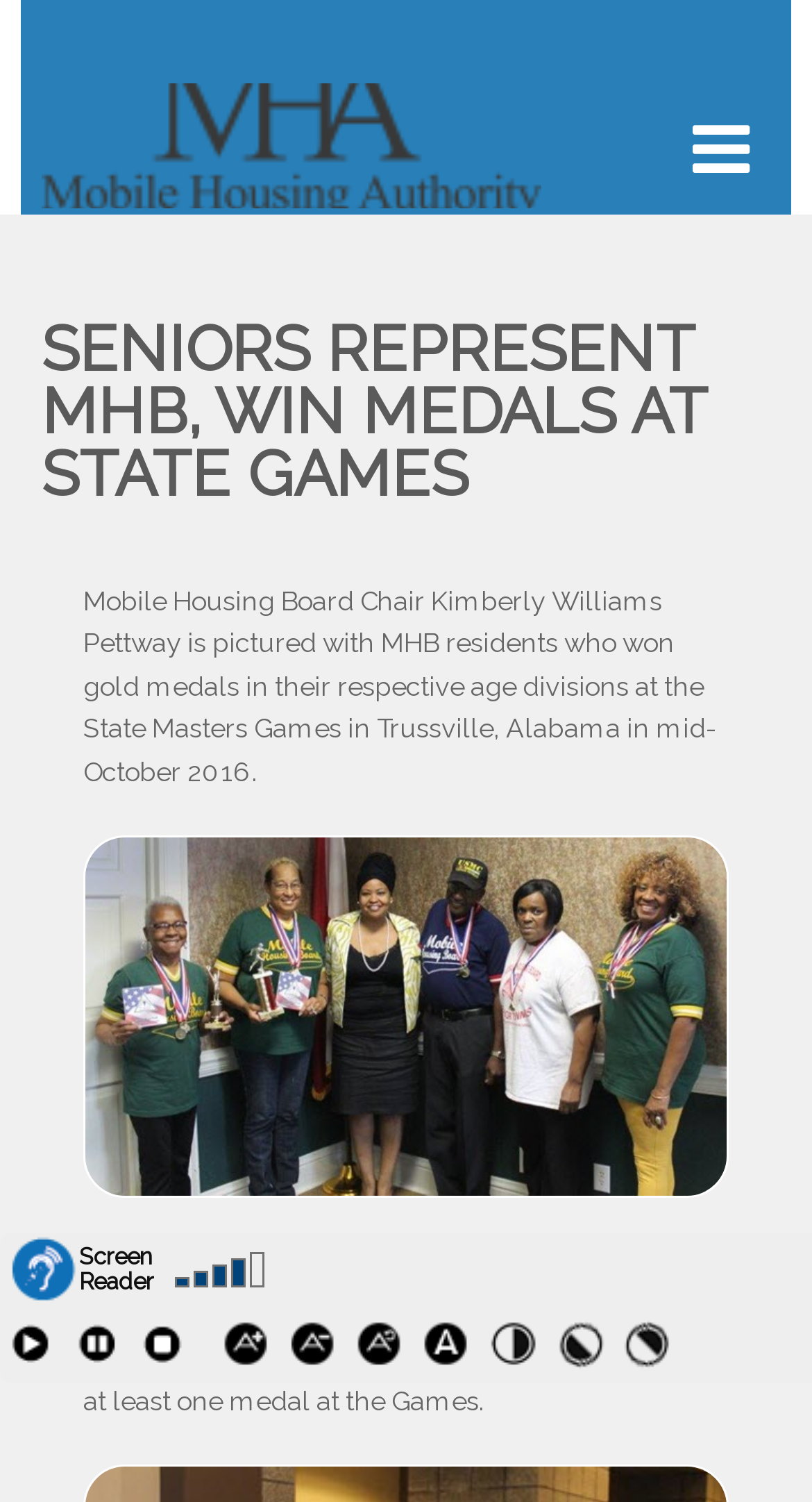Please find and generate the text of the main heading on the webpage.

SENIORS REPRESENT MHB, WIN MEDALS AT STATE GAMES